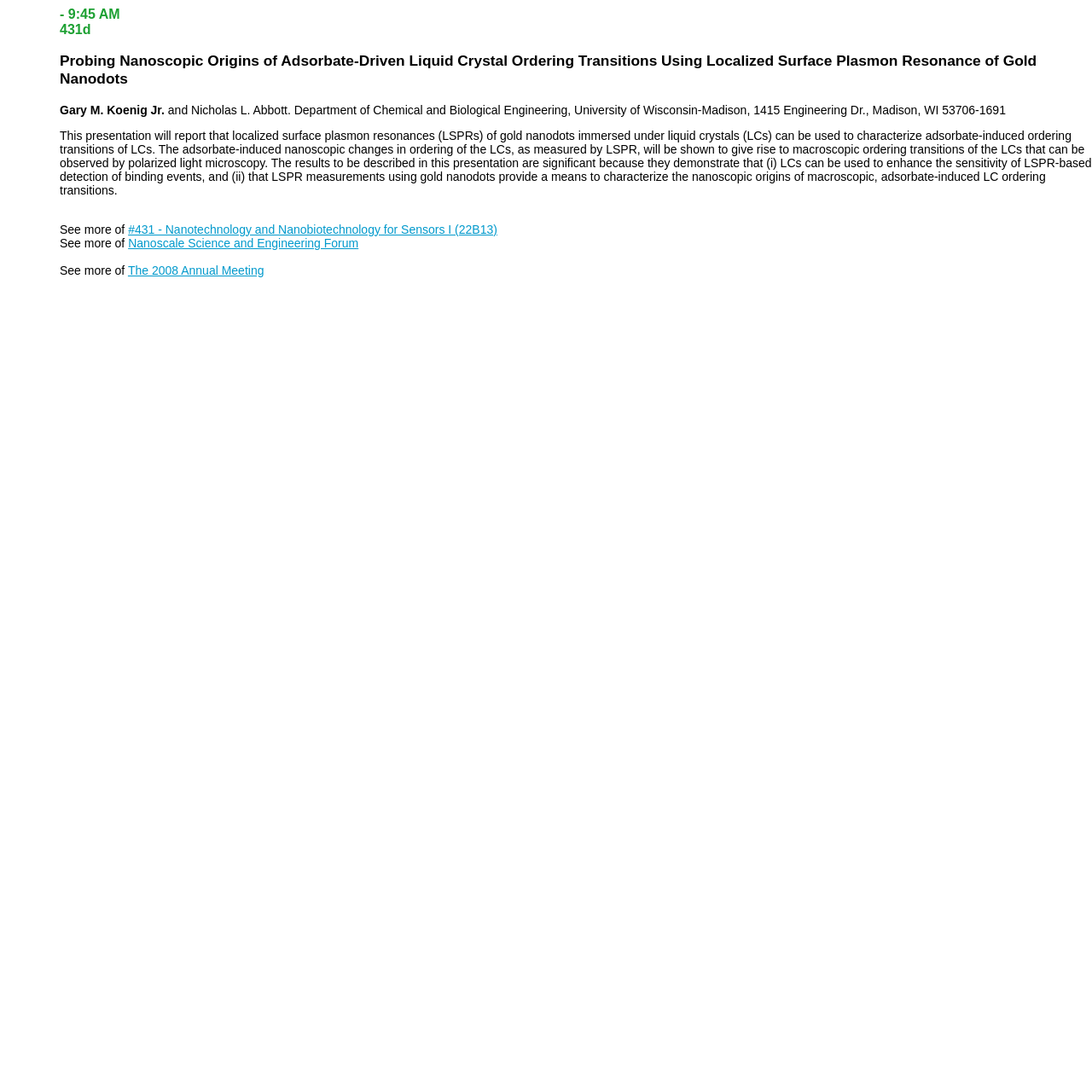Provide a brief response to the question below using a single word or phrase: 
What is the department of the authors?

Department of Chemical and Biological Engineering